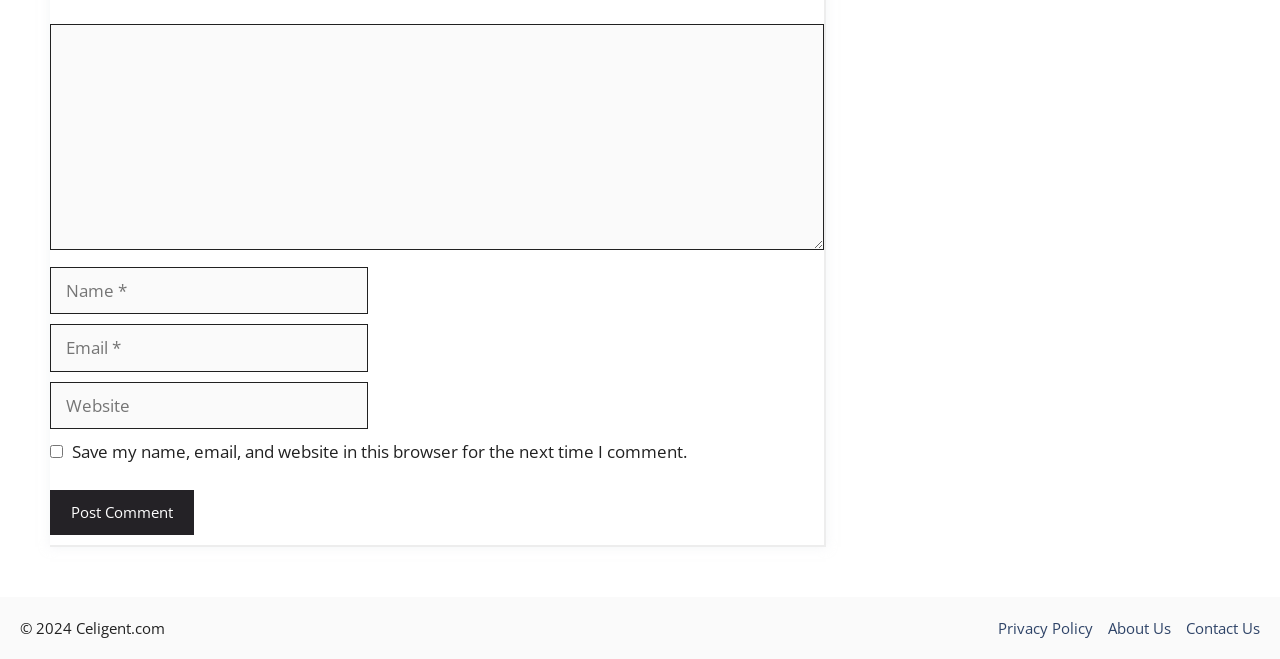Given the content of the image, can you provide a detailed answer to the question?
What is the purpose of the checkbox?

The checkbox is located below the 'Website' textbox and is labeled 'Save my name, email, and website in this browser for the next time I comment.' This suggests that its purpose is to save the user's comment information for future use.